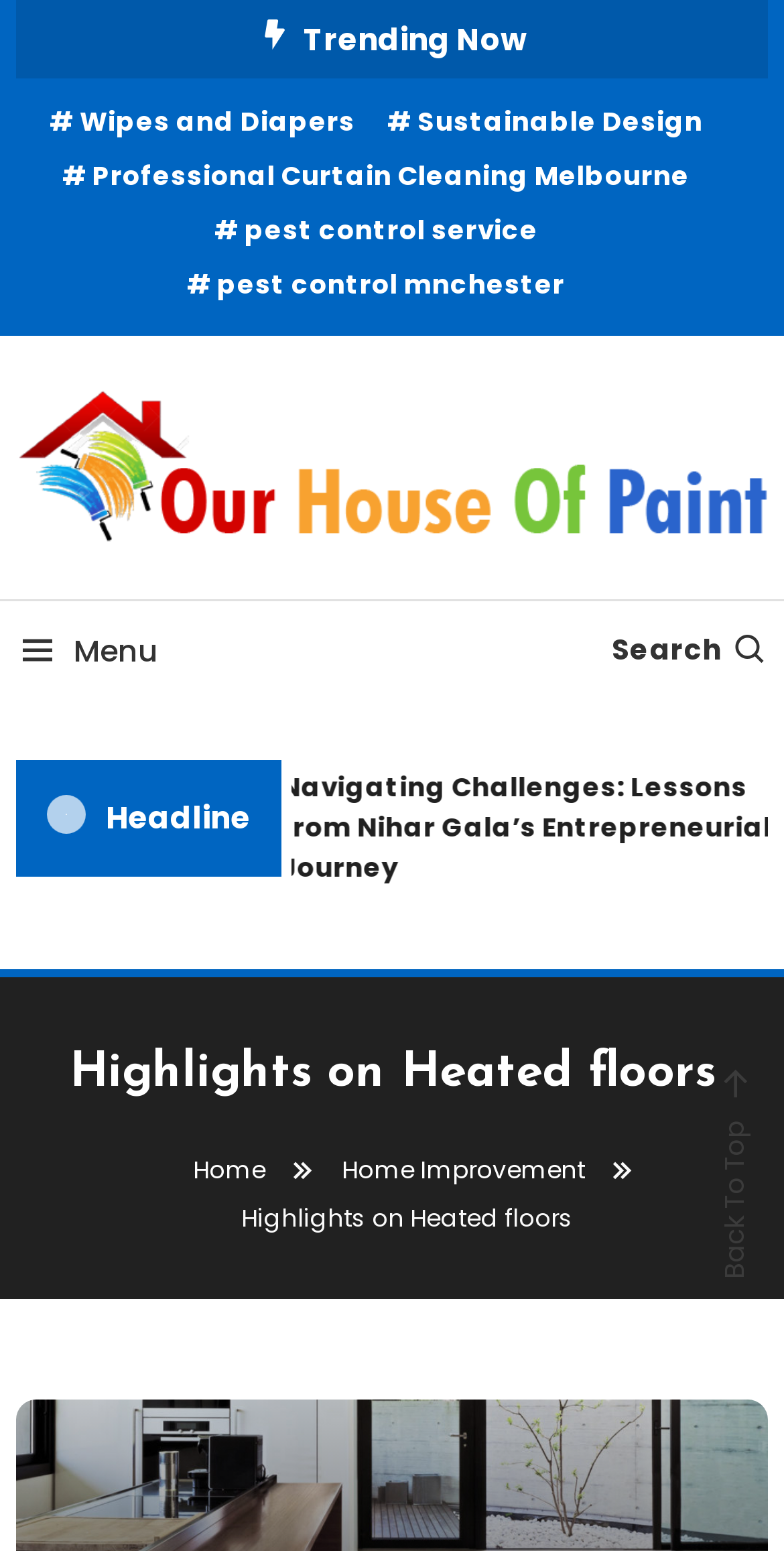Please determine the bounding box coordinates for the element that should be clicked to follow these instructions: "Go to Home Improvement".

[0.436, 0.743, 0.746, 0.765]